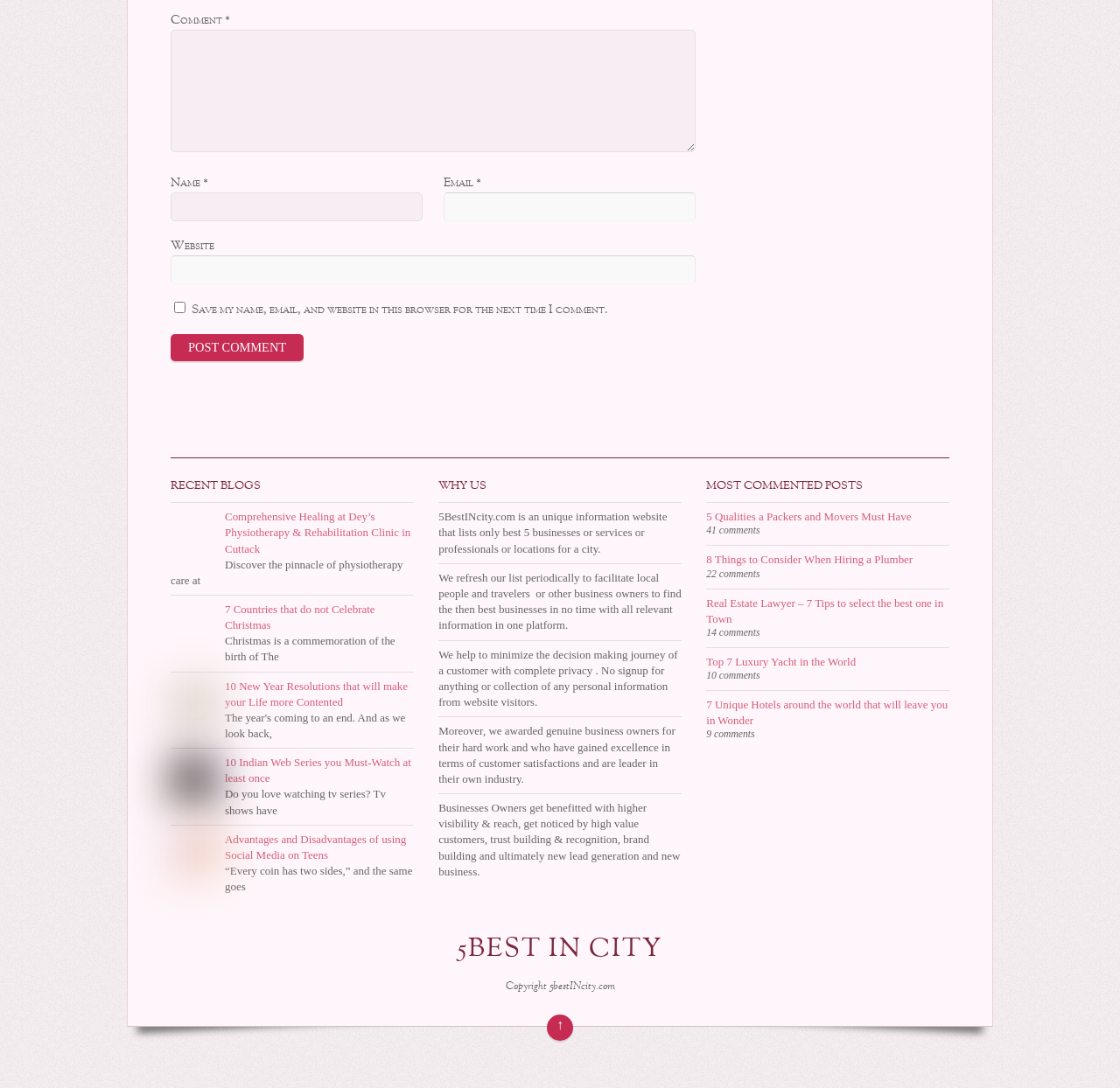Identify the bounding box coordinates of the region that should be clicked to execute the following instruction: "Enter your comment".

[0.152, 0.027, 0.621, 0.14]